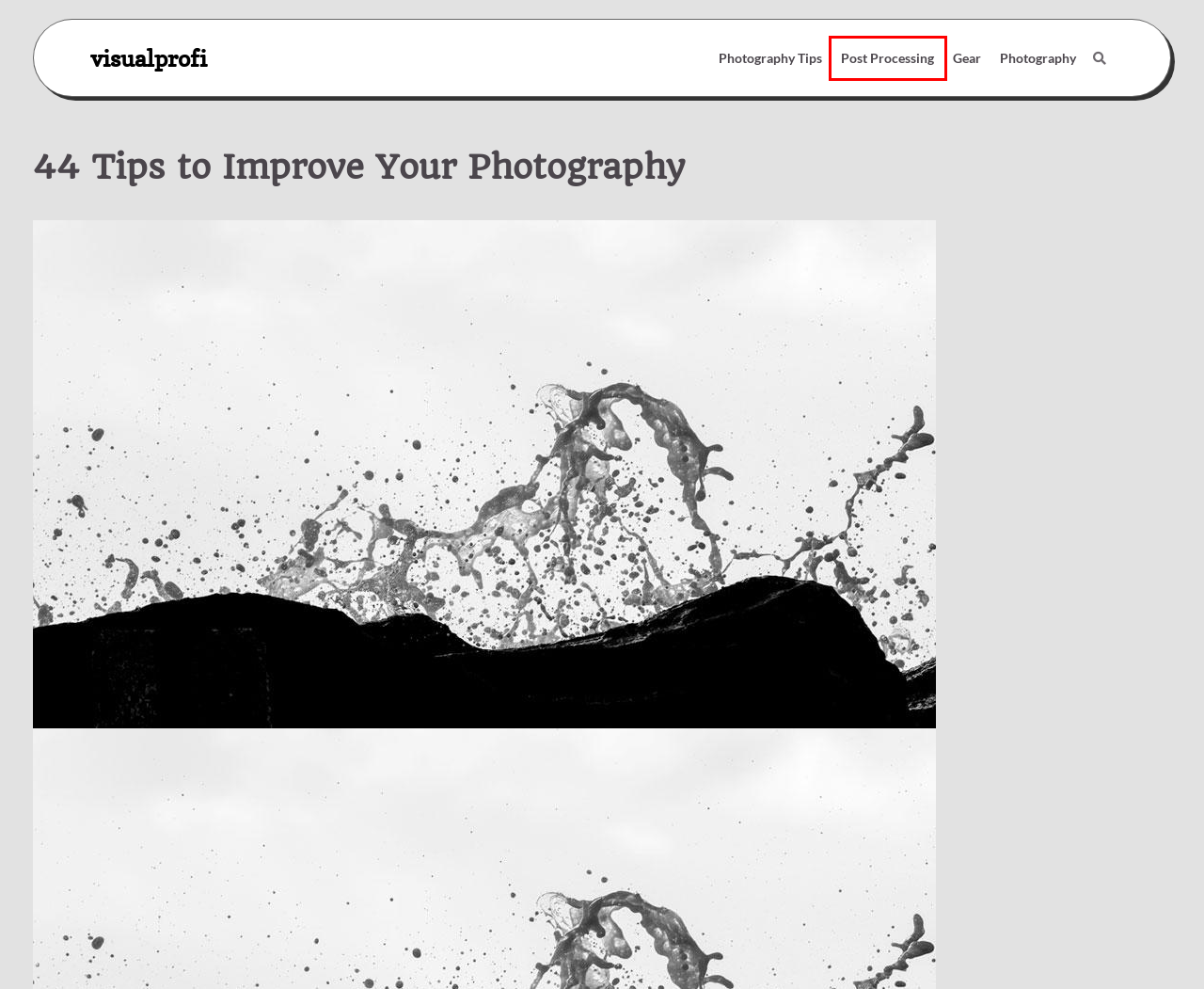You have received a screenshot of a webpage with a red bounding box indicating a UI element. Please determine the most fitting webpage description that matches the new webpage after clicking on the indicated element. The choices are:
A. Photography Tips – visualprofi
B. Photography – visualprofi
C. This is Why I Never Use Auto-Focus – visualprofi
D. Gear – visualprofi
E. visualprofi.com – visualprofi
F. visualprofi
G. A Guide to Motorcycle Photography – visualprofi
H. Post Processing – visualprofi

H